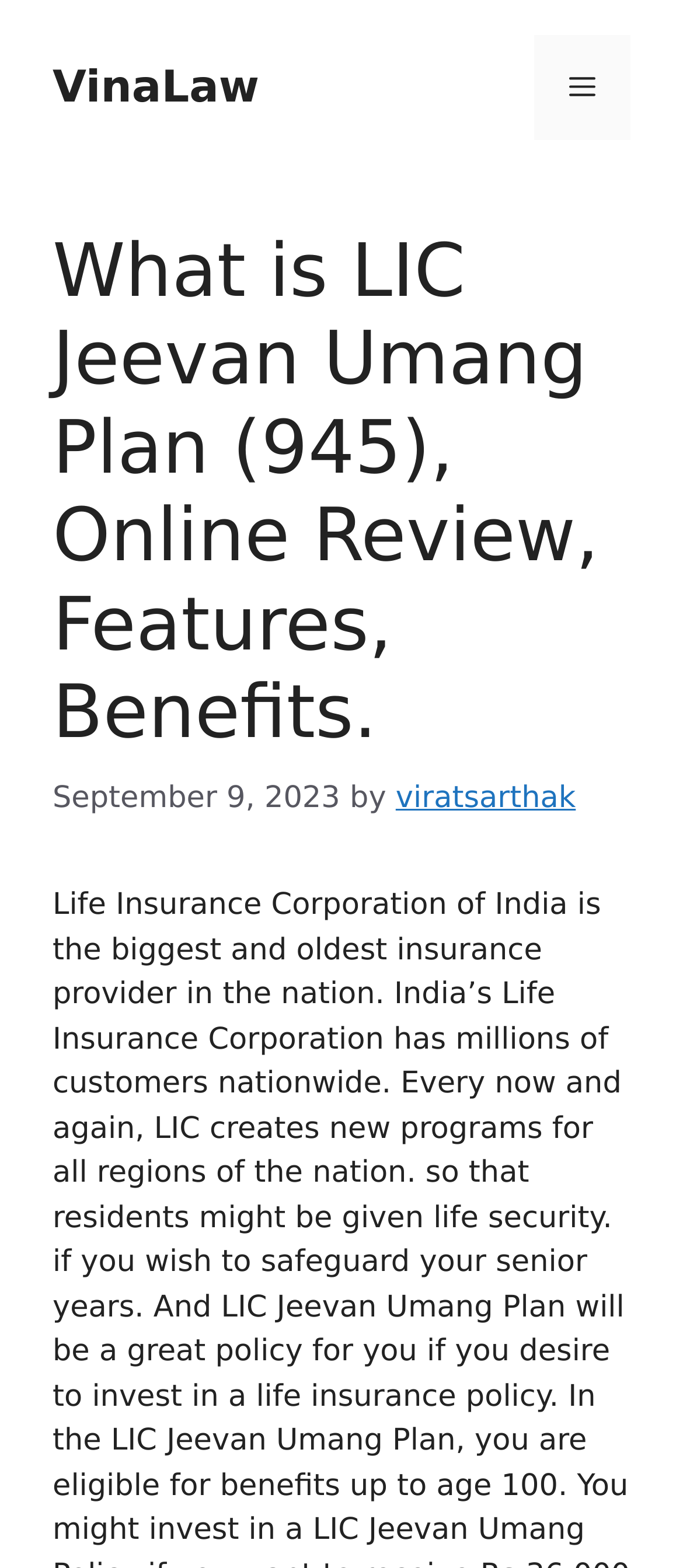Reply to the question below using a single word or brief phrase:
What is the date of the article?

September 9, 2023